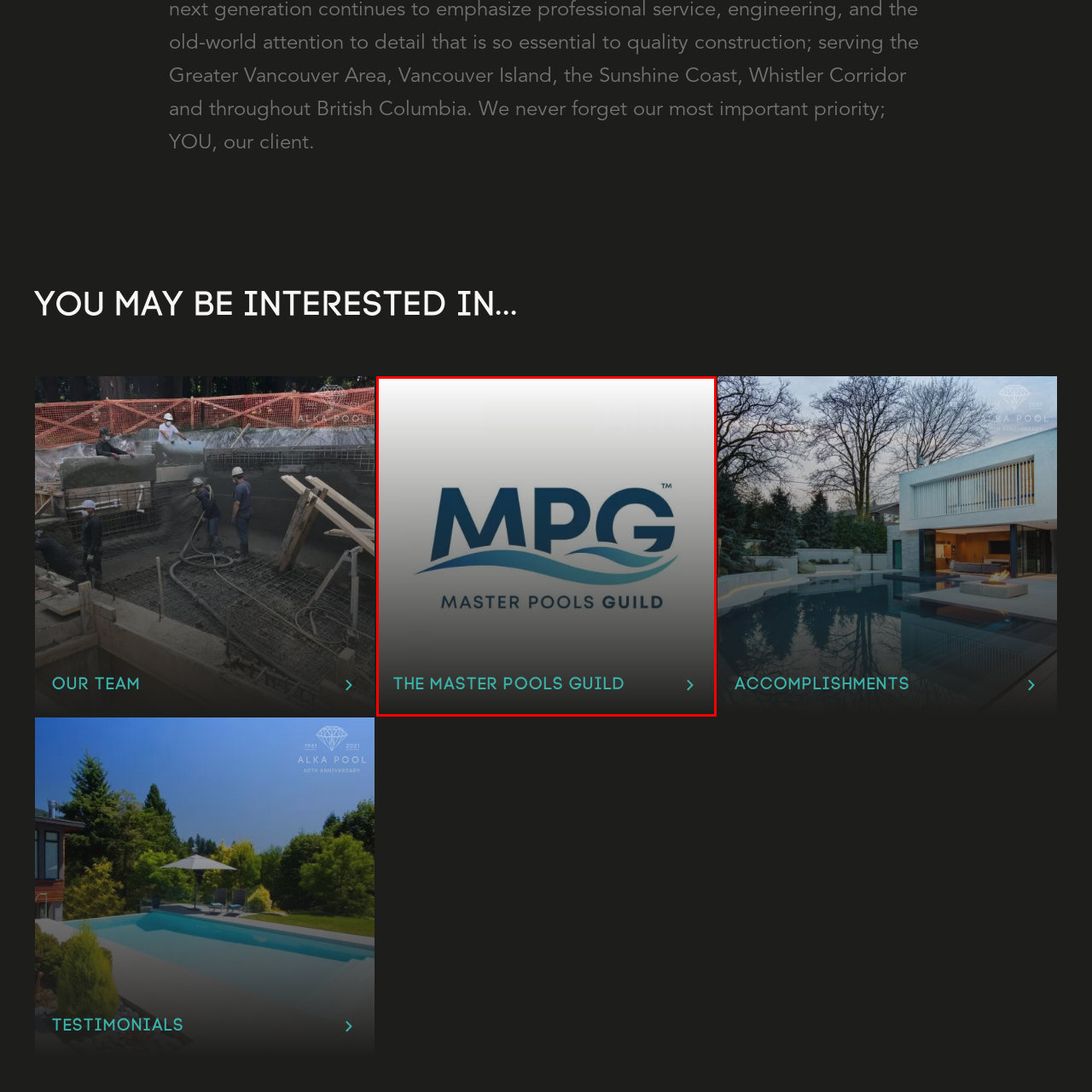What is the purpose of the wave element?
Pay attention to the section of the image highlighted by the red bounding box and provide a comprehensive answer to the question.

The wave element beneath the text in the logo adds a dynamic touch and symbolizes water and pool-related expertise, highlighting the guild's commitment to quality and excellence in pool construction and design services.